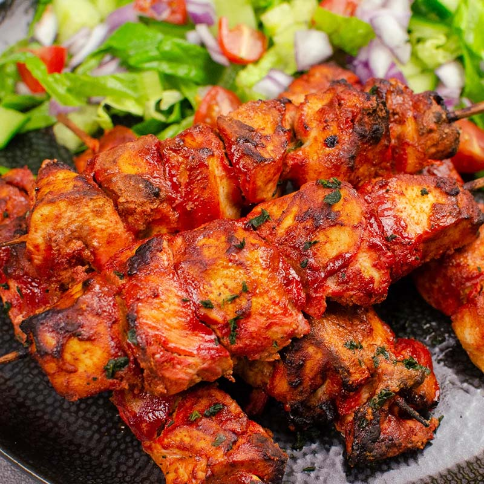Refer to the screenshot and answer the following question in detail:
What is the color of the onions in the salad?

The caption describes the salad as featuring fresh greens, diced tomatoes, crisp cucumbers, and finely chopped red onions, which implies that the onions in the salad are red in color.